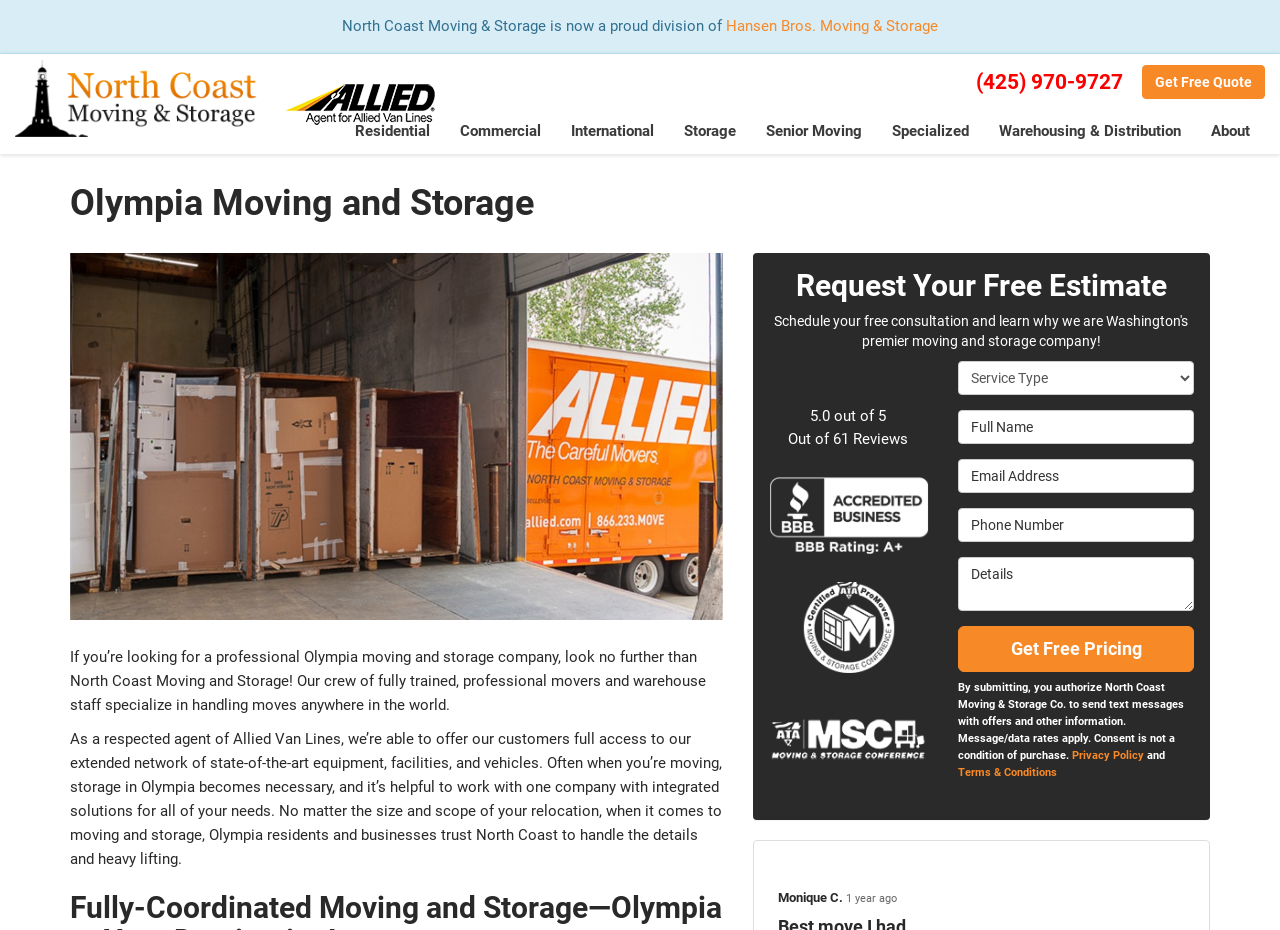How many buttons are in the menu bar?
Using the image as a reference, give a one-word or short phrase answer.

9